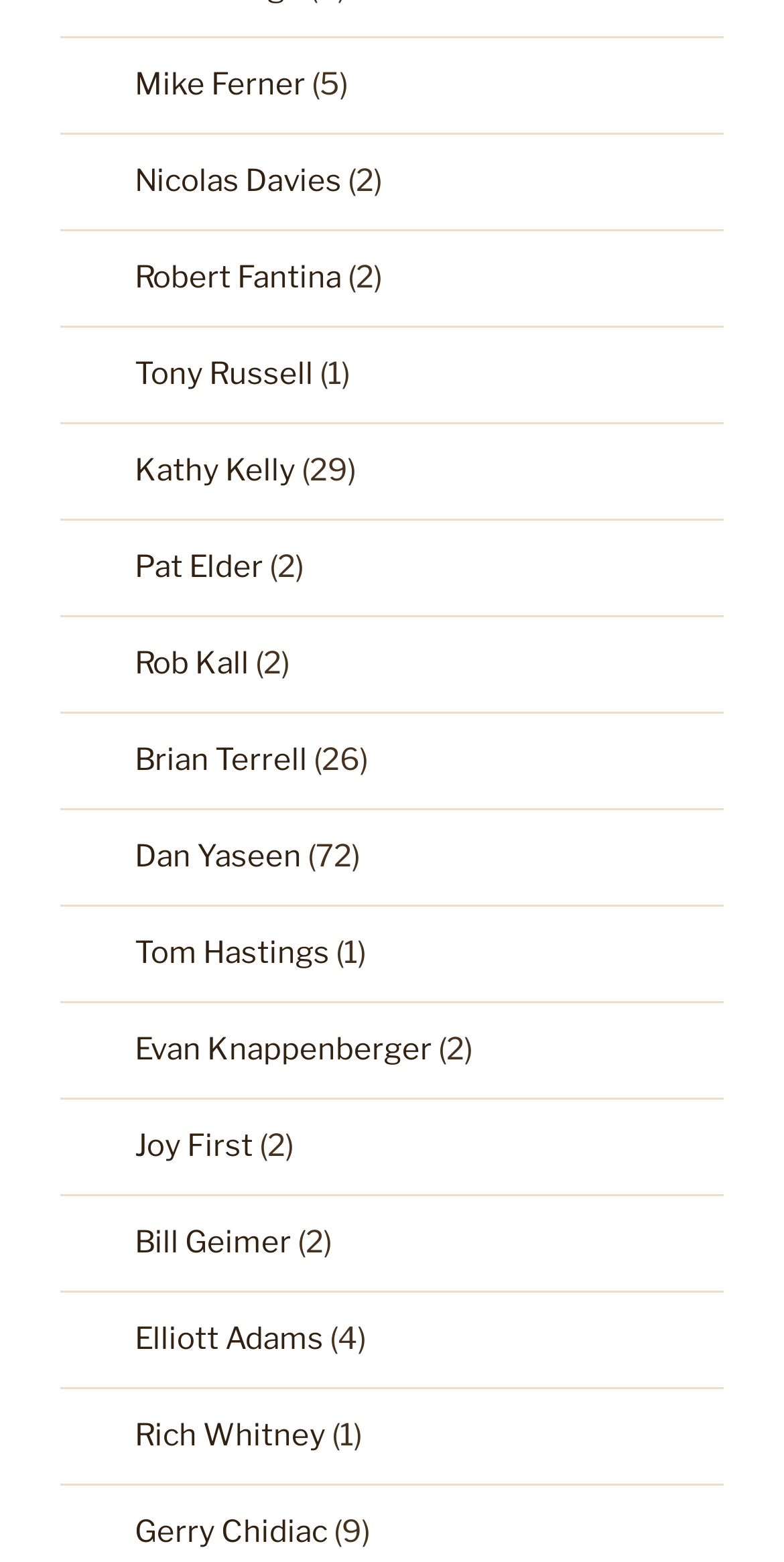Respond to the question below with a single word or phrase: What is the name of the author with the most articles?

Kathy Kelly